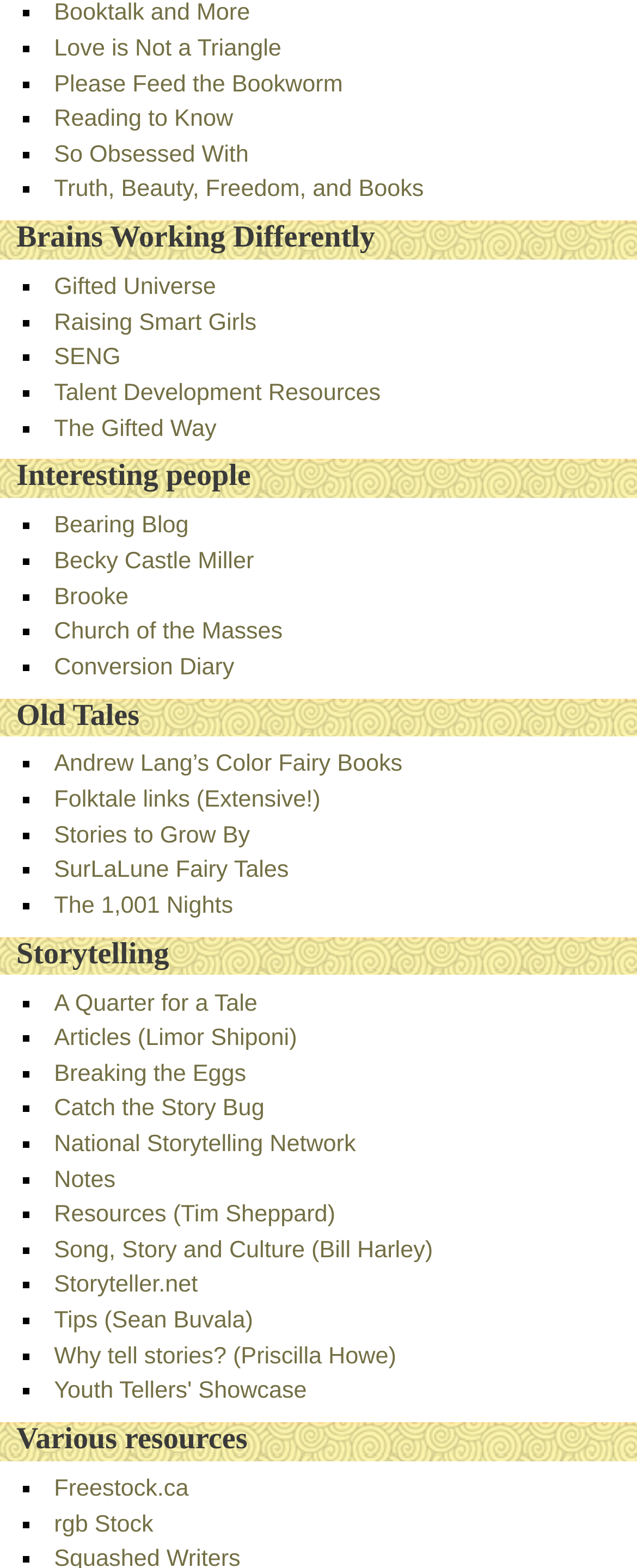What is the theme of the links under 'Old Tales'?
Based on the image, respond with a single word or phrase.

Folktales and fairy tales